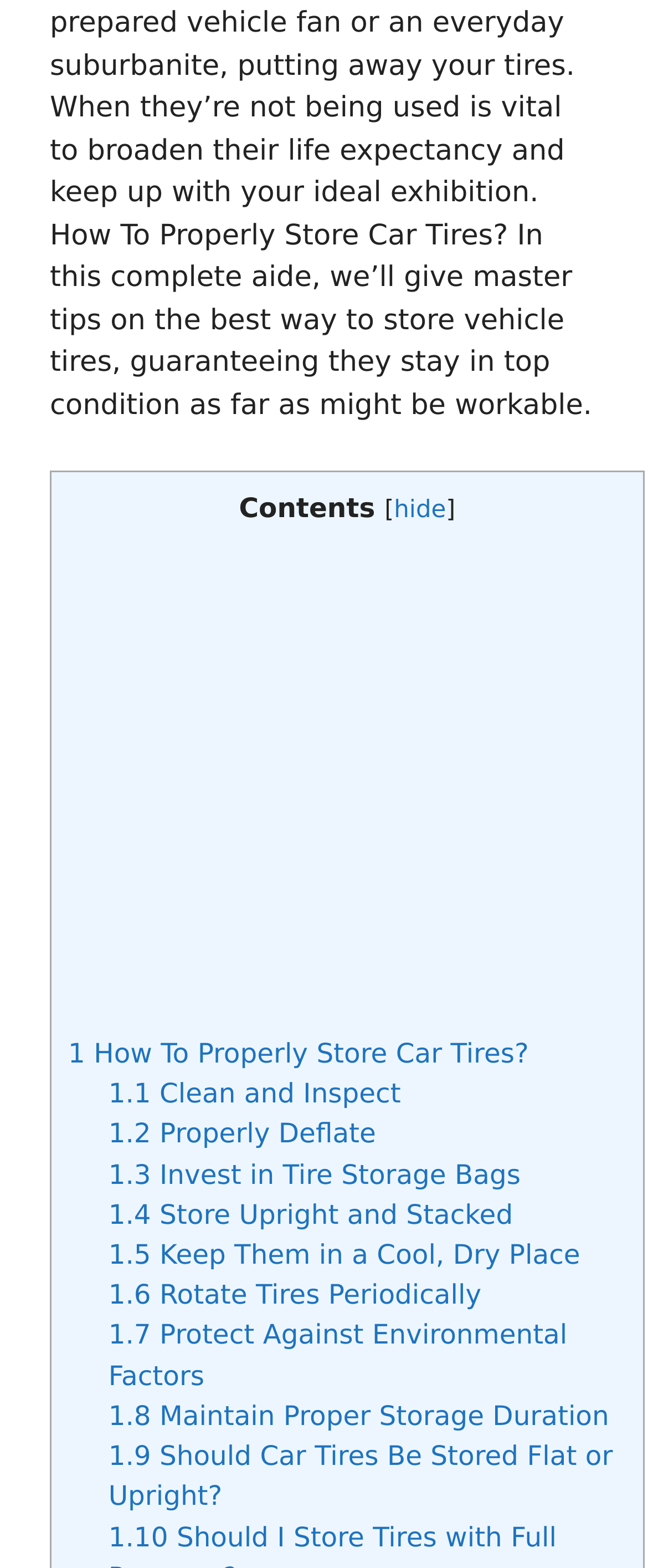Please examine the image and provide a detailed answer to the question: Is it recommended to store car tires in a cool, dry place?

According to the link '1.5 Keep Them in a Cool, Dry Place', it is recommended to store car tires in a cool, dry place.